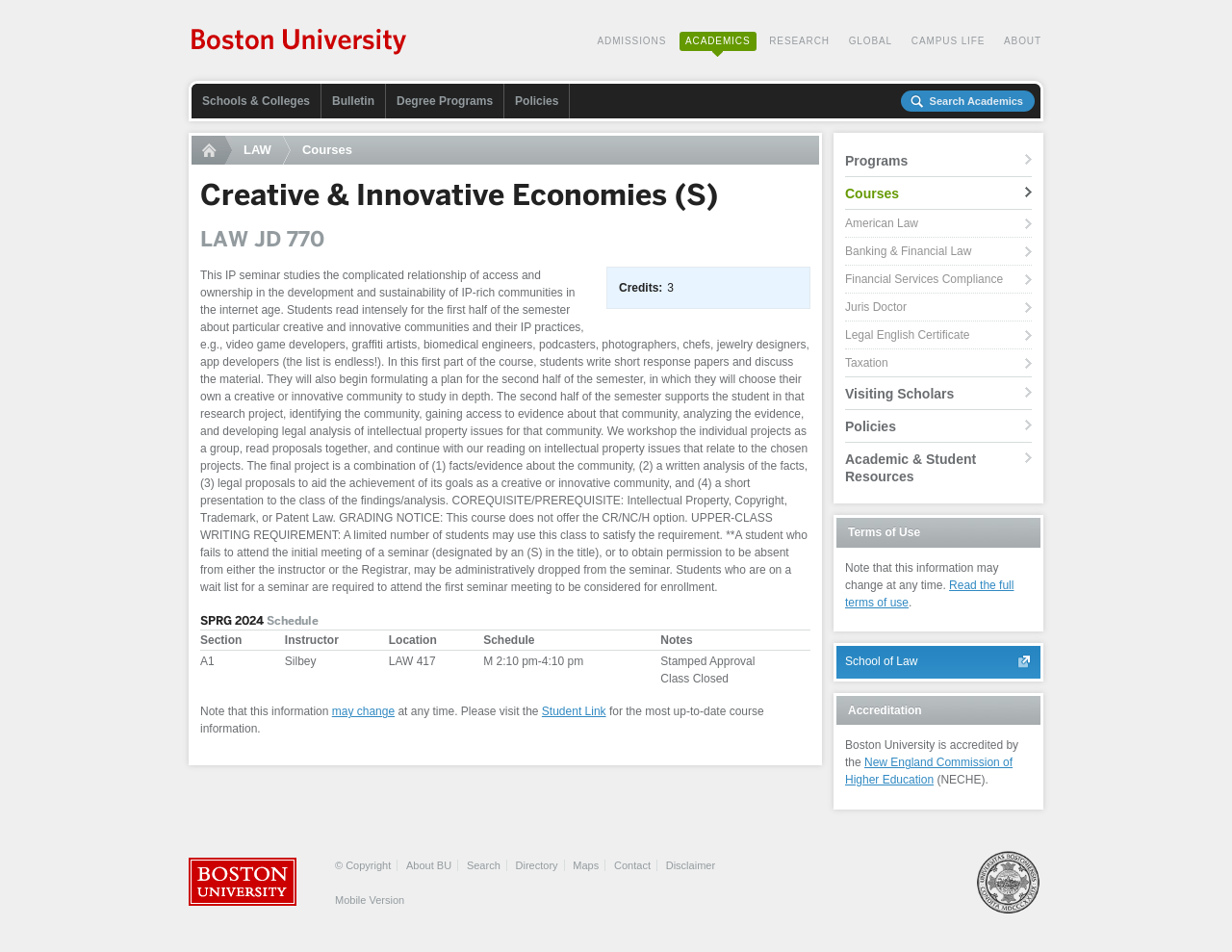Please identify the bounding box coordinates of the area that needs to be clicked to follow this instruction: "Click on ADMISSIONS".

[0.48, 0.033, 0.546, 0.054]